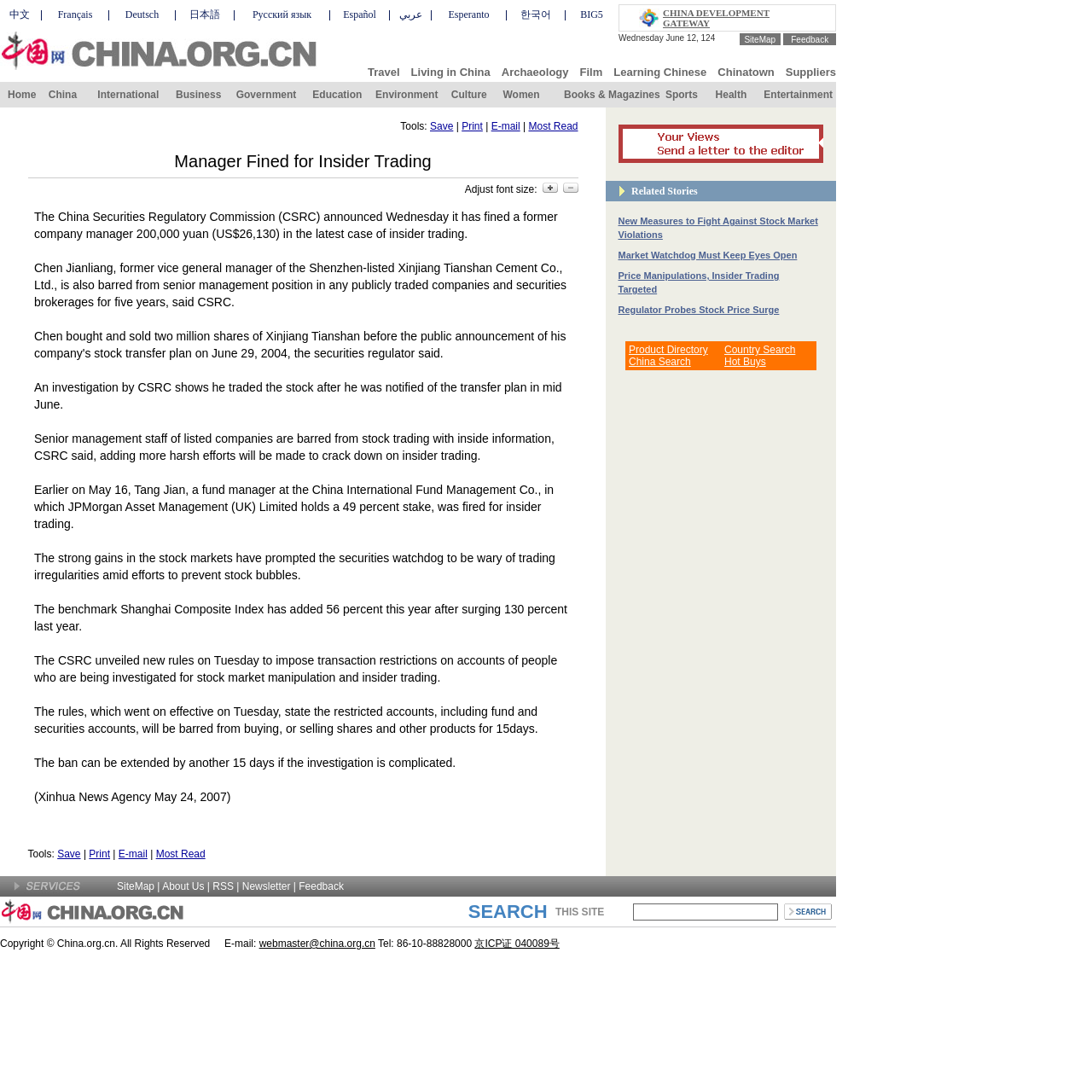What is the name of the gateway on this website?
Using the image, provide a detailed and thorough answer to the question.

The name of the gateway is clearly stated in the layout table at the top of the webpage, which is 'CHINA DEVELOPMENT GATEWAY'.